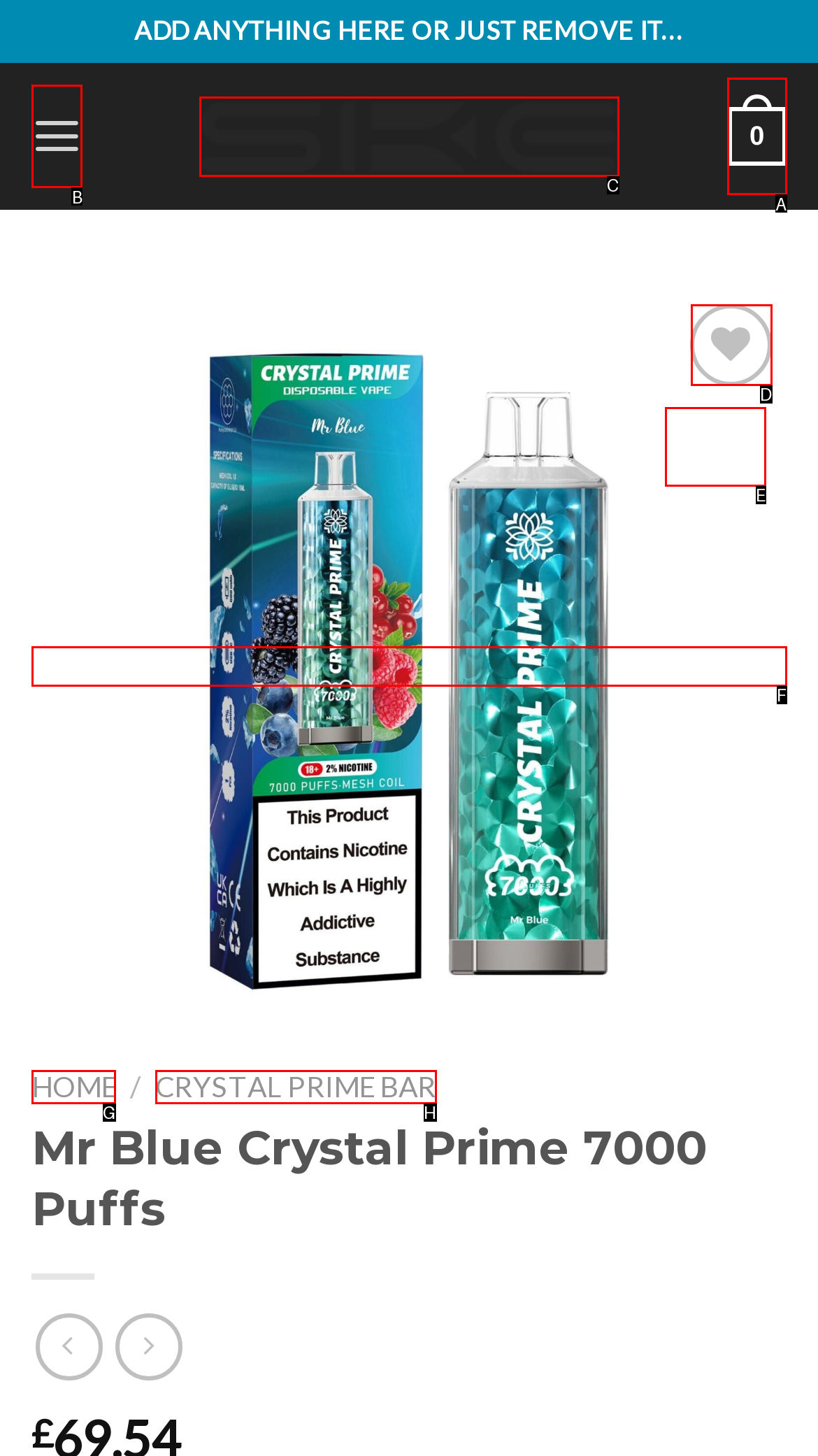Tell me which one HTML element best matches the description: 0 Answer with the option's letter from the given choices directly.

A